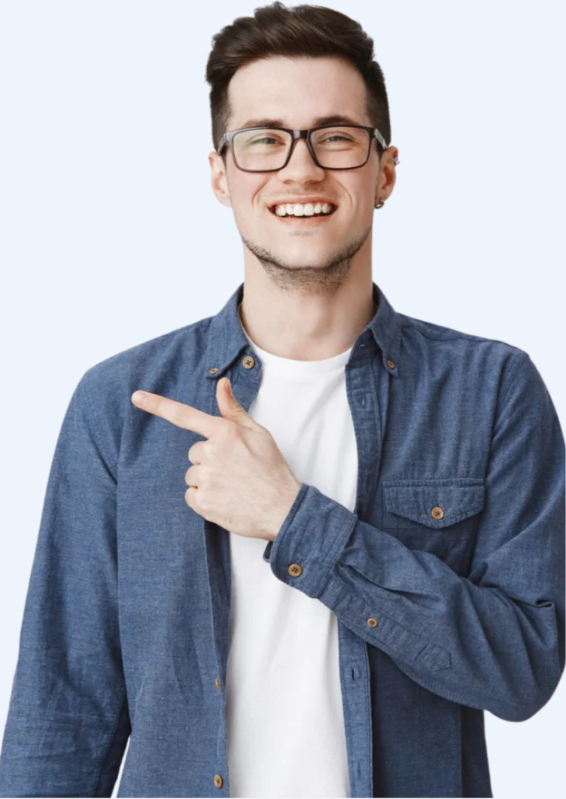Answer the question using only a single word or phrase: 
What is the man pointing to?

his right